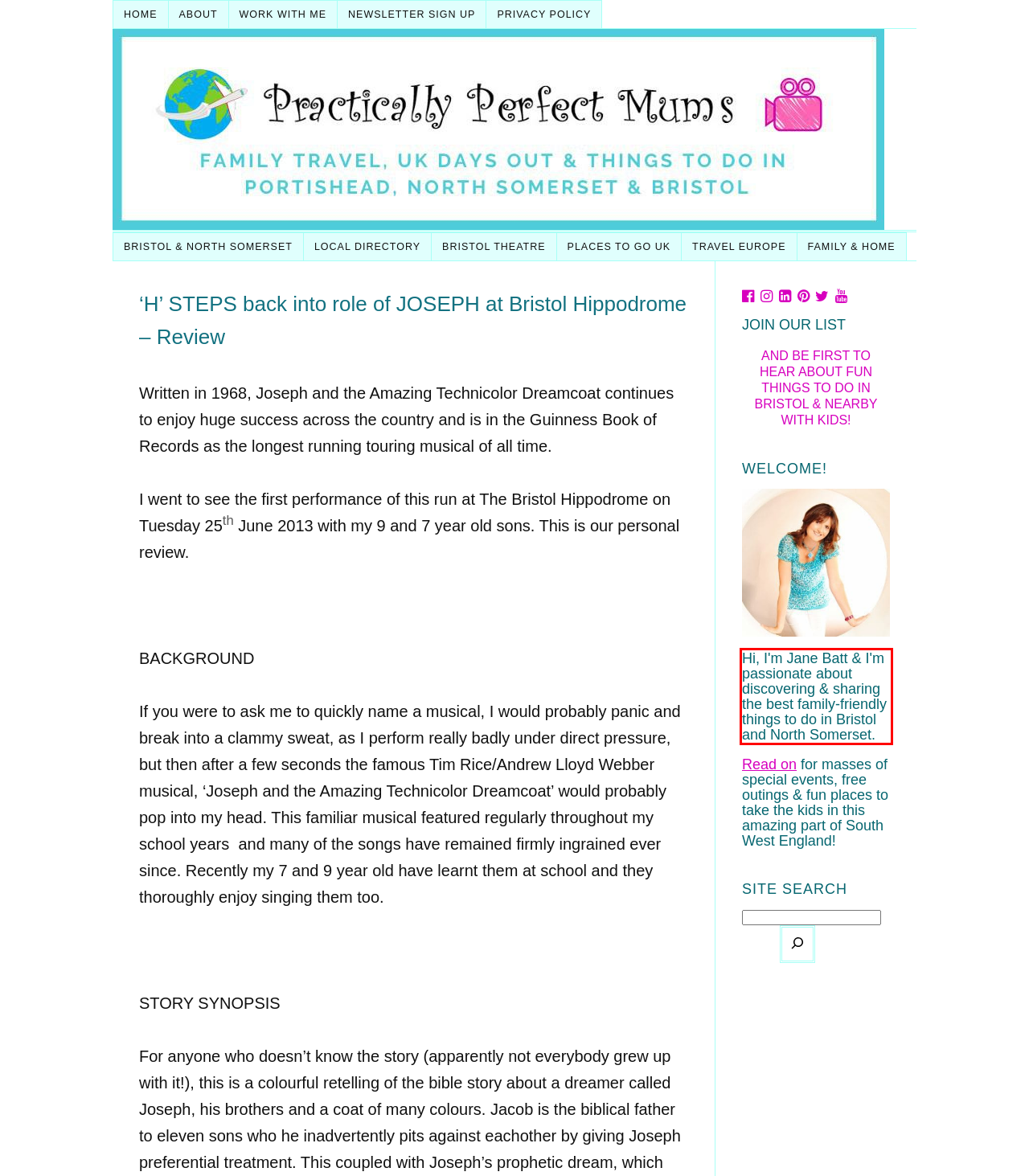Examine the webpage screenshot, find the red bounding box, and extract the text content within this marked area.

Hi, I'm Jane Batt & I'm passionate about discovering & sharing the best family-friendly things to do in Bristol and North Somerset.